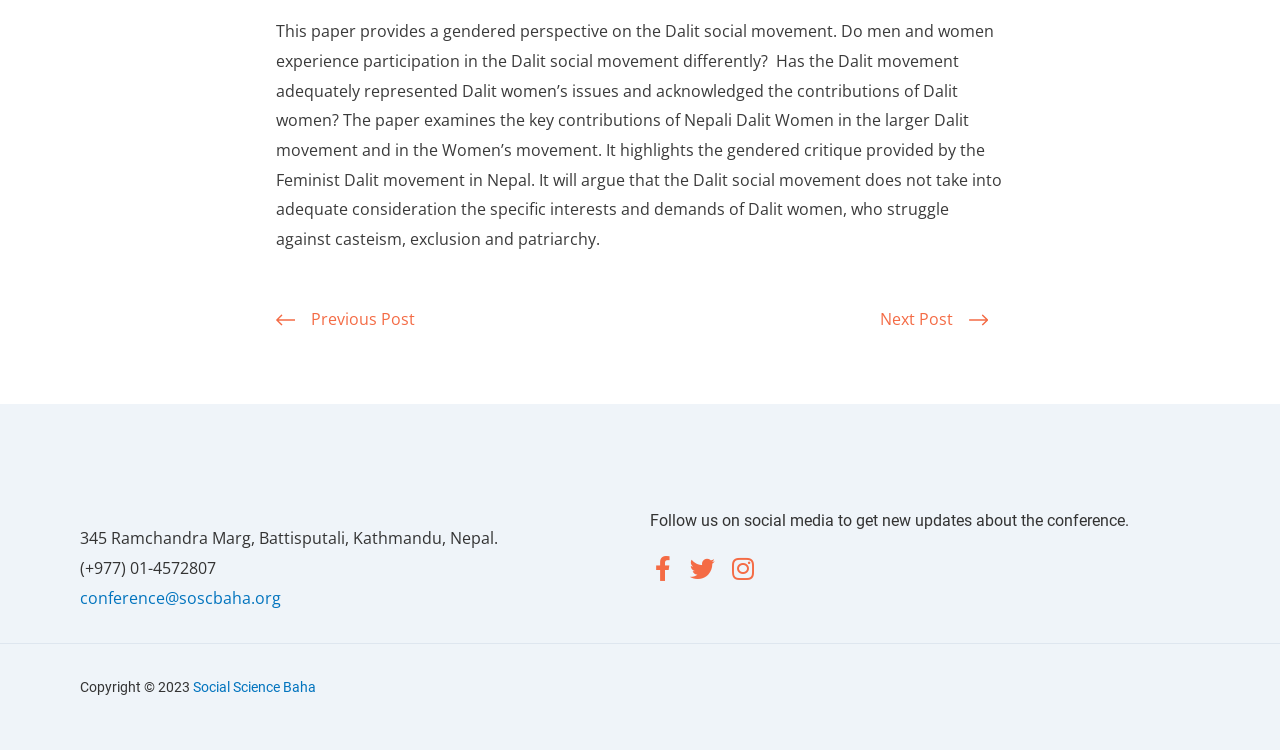What is the location of the organization?
Look at the screenshot and provide an in-depth answer.

The location of the organization is mentioned in the address '345 Ramchandra Marg, Battisputali, Kathmandu, Nepal', which is provided at the bottom of the webpage.